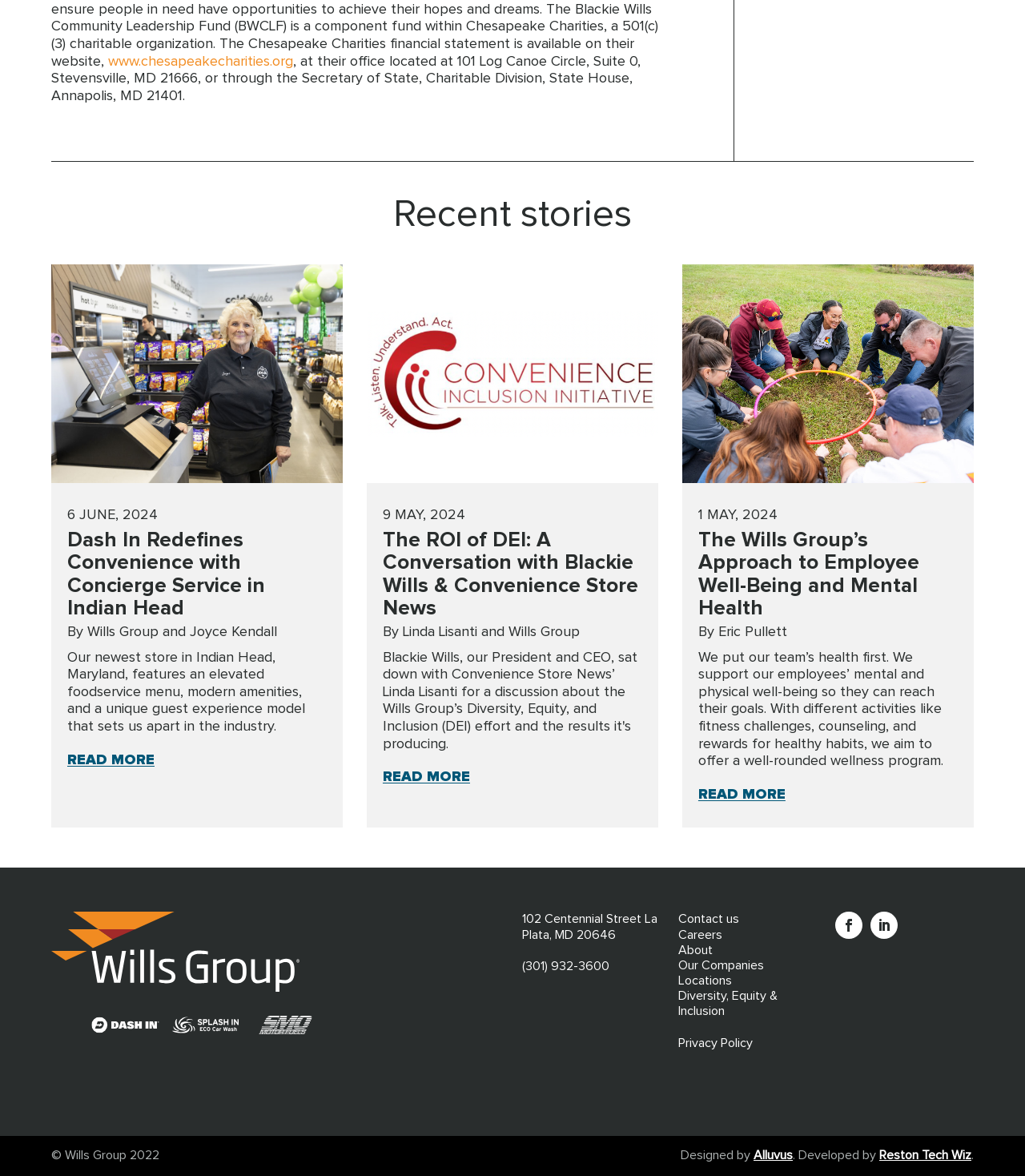Based on the element description "Reston Tech Wiz", predict the bounding box coordinates of the UI element.

[0.858, 0.977, 0.948, 0.988]